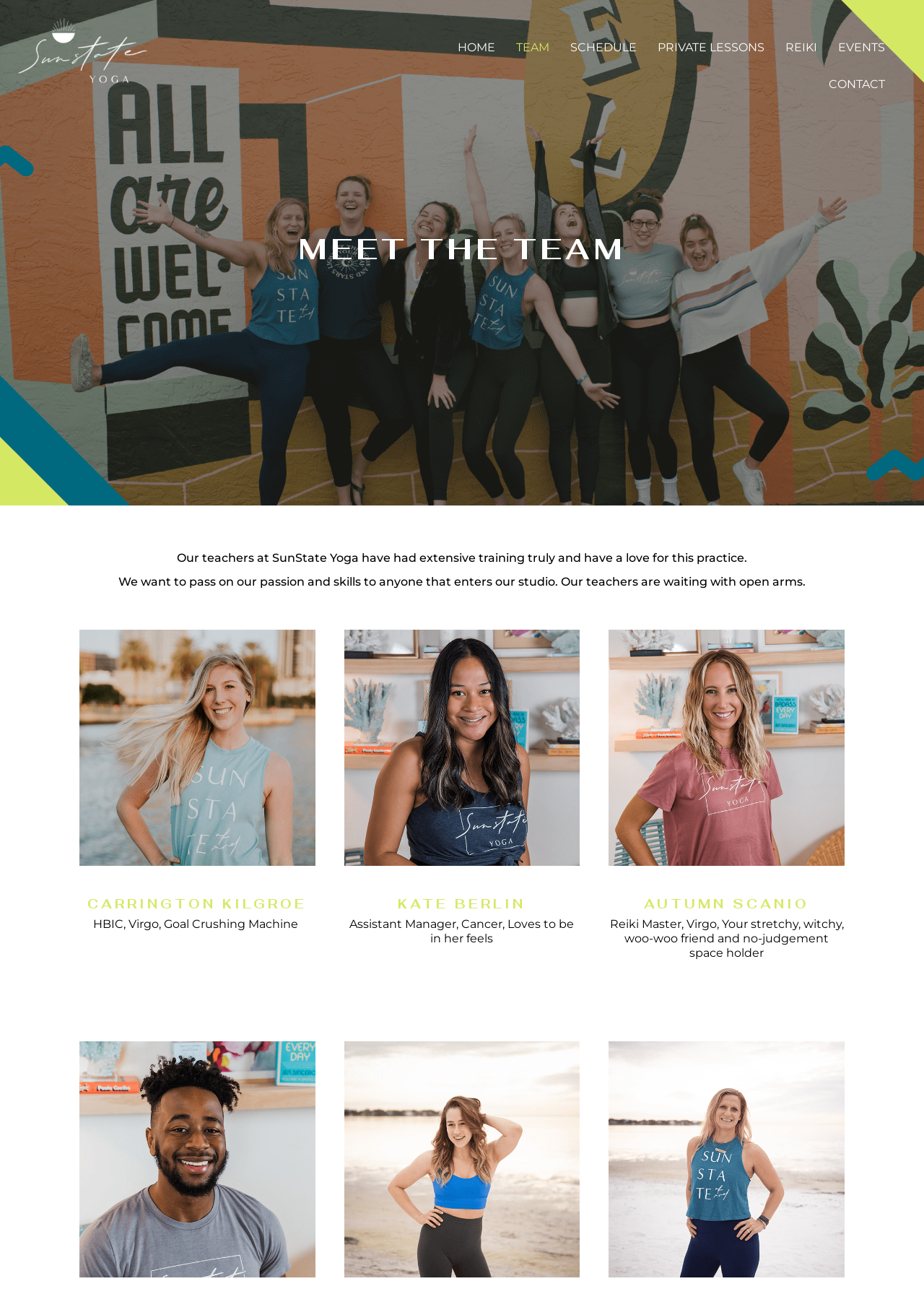Respond to the following question with a brief word or phrase:
How many team members are shown?

5